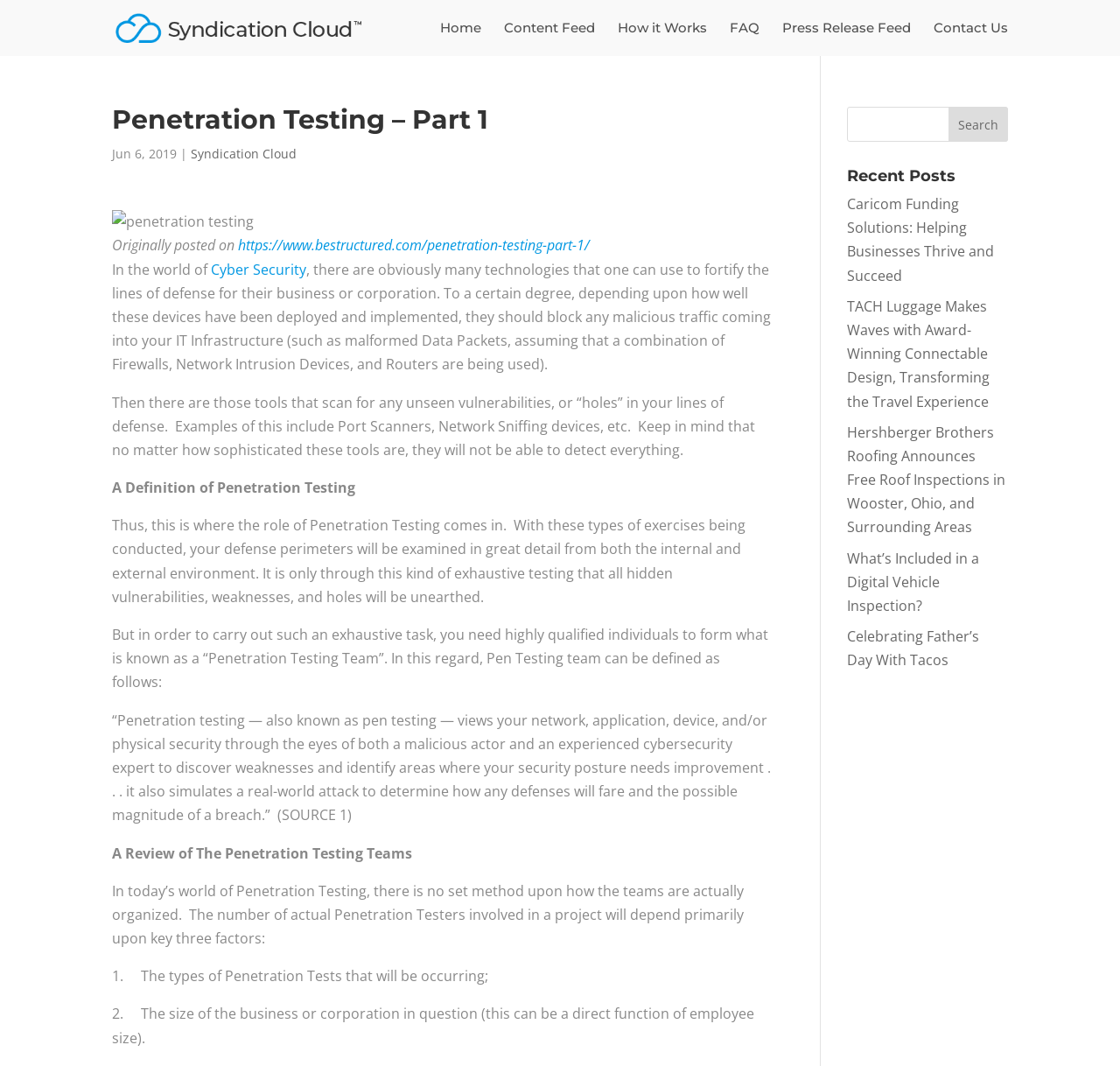Pinpoint the bounding box coordinates of the clickable element to carry out the following instruction: "Search for people."

None